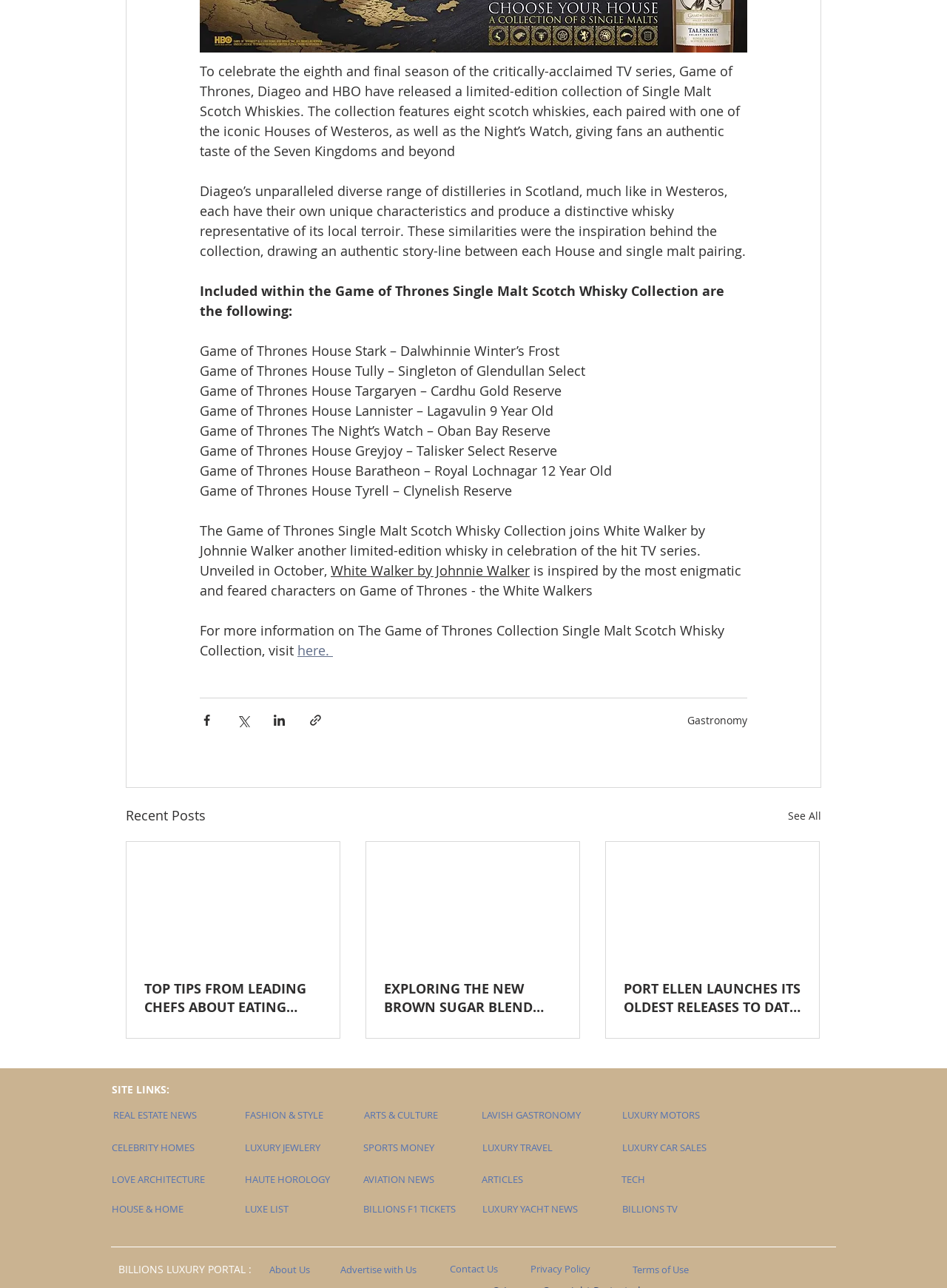Find the bounding box coordinates for the HTML element described in this sentence: "FASHION & STYLE". Provide the coordinates as four float numbers between 0 and 1, in the format [left, top, right, bottom].

[0.258, 0.854, 0.342, 0.877]